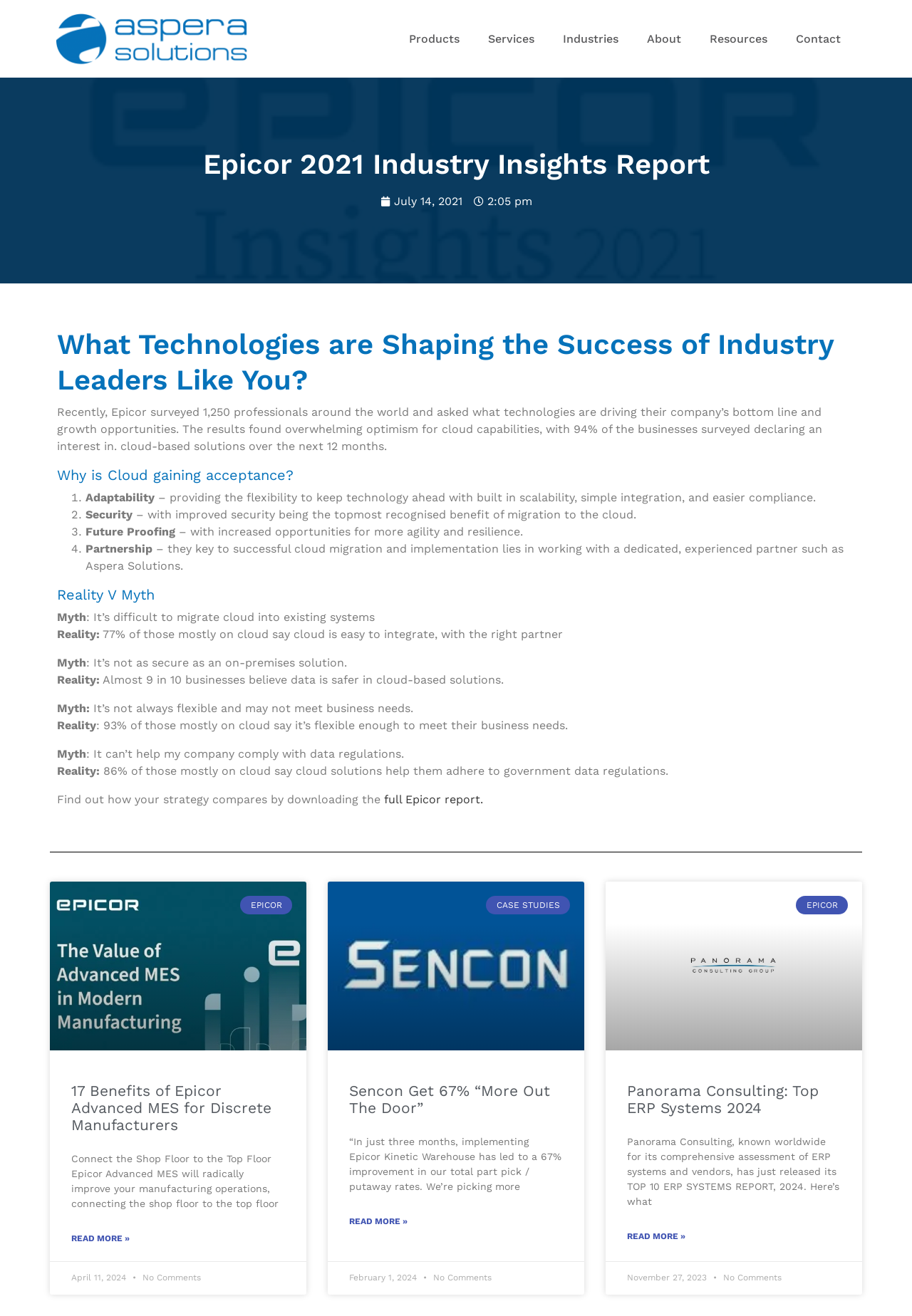How many benefits of Epicor Advanced MES for Discrete Manufacturers are mentioned in the webpage?
Using the image as a reference, answer the question with a short word or phrase.

17